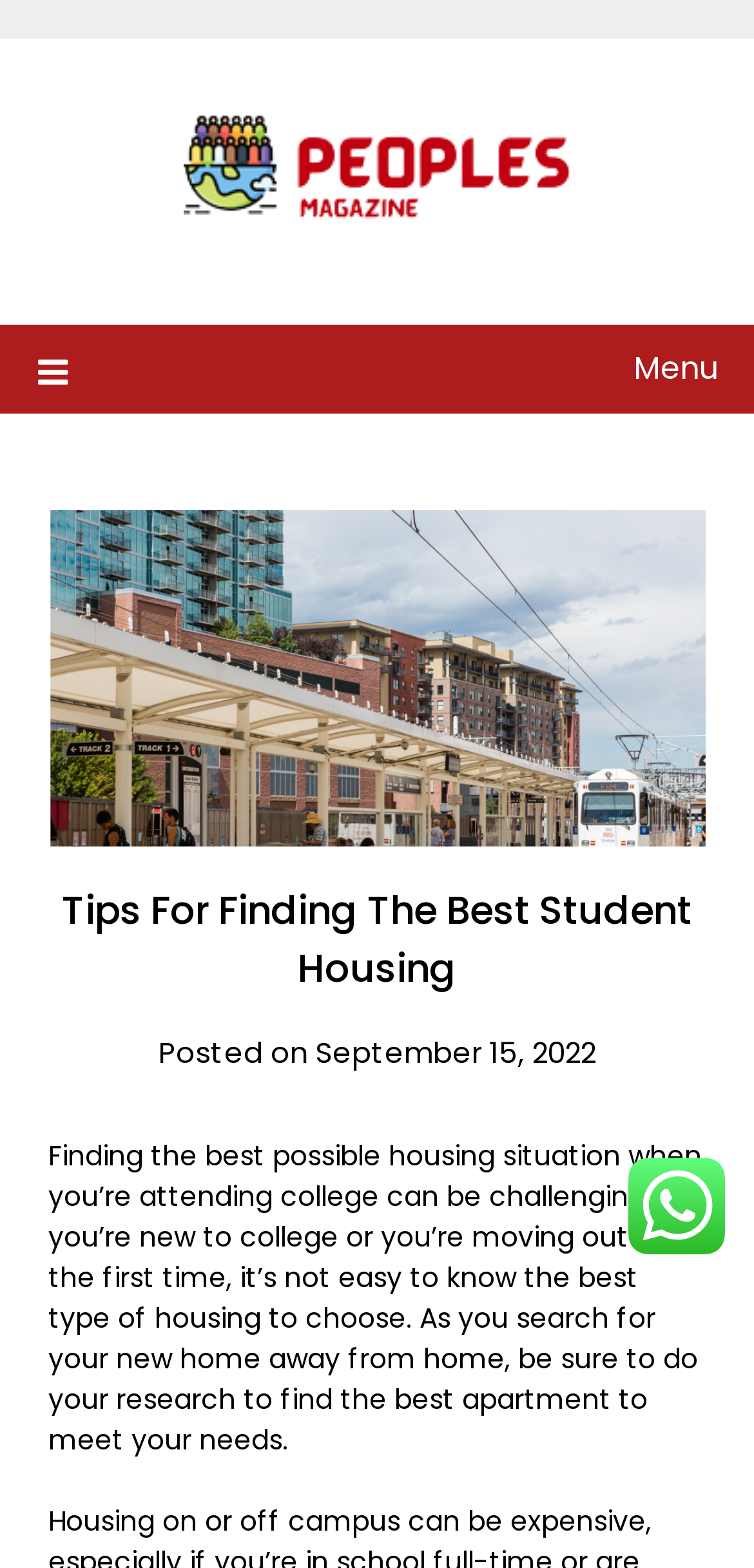Extract the primary heading text from the webpage.

Tips For Finding The Best Student Housing